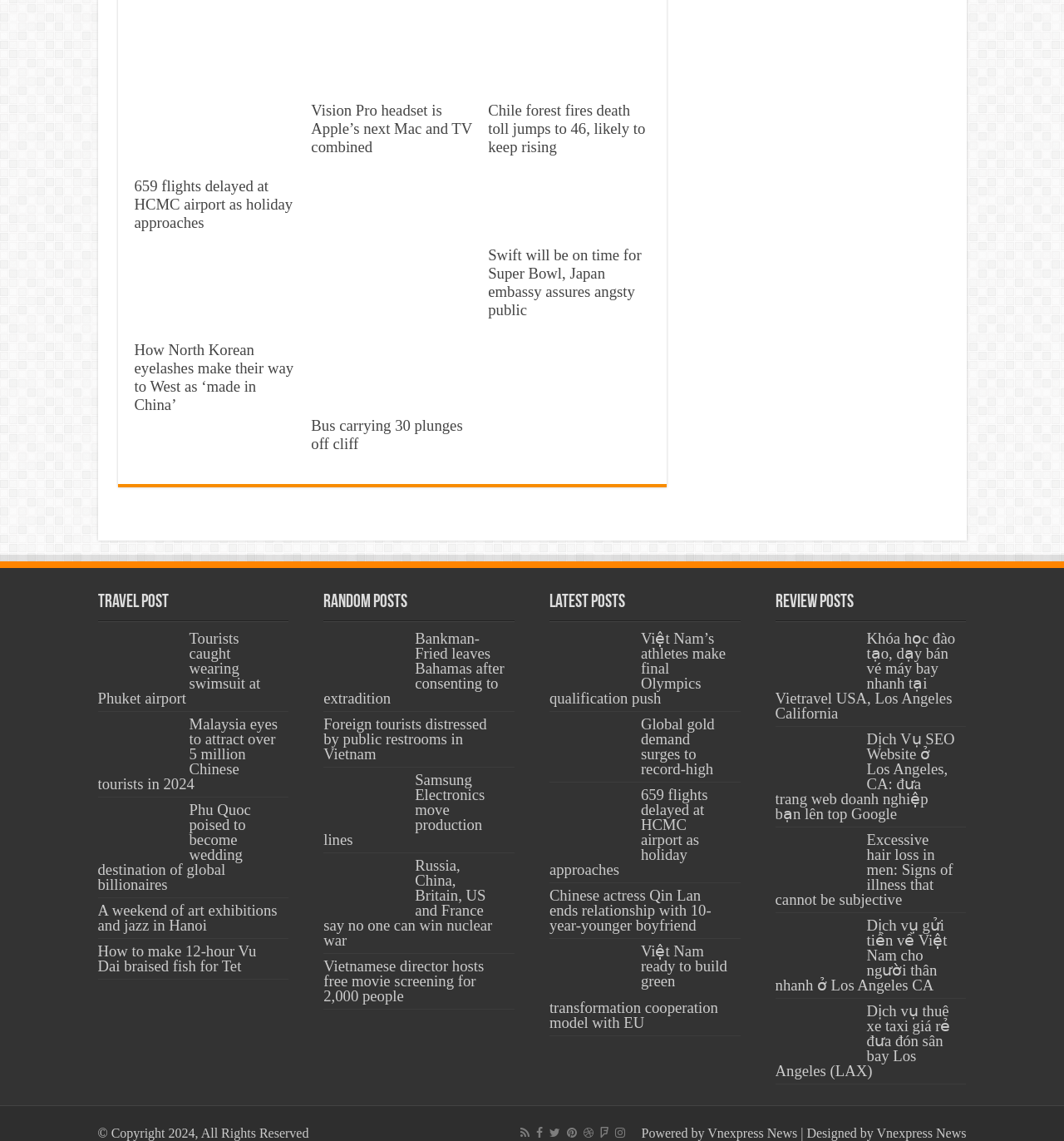What is the topic of the first article?
From the screenshot, provide a brief answer in one word or phrase.

Flights delayed